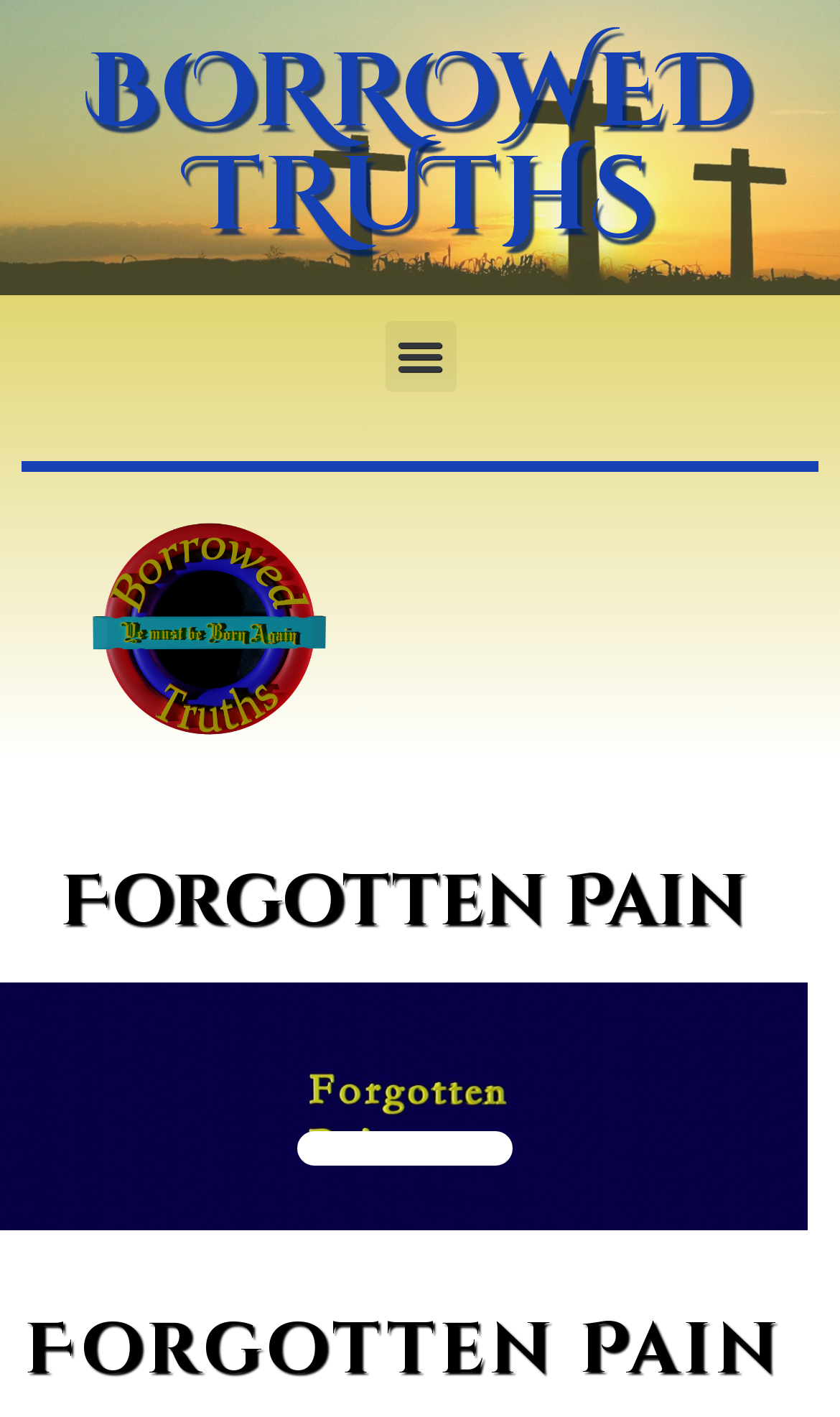What is the relative position of the 'image 3' link and the 'forgotten pain' image?
Please use the image to provide a one-word or short phrase answer.

Above